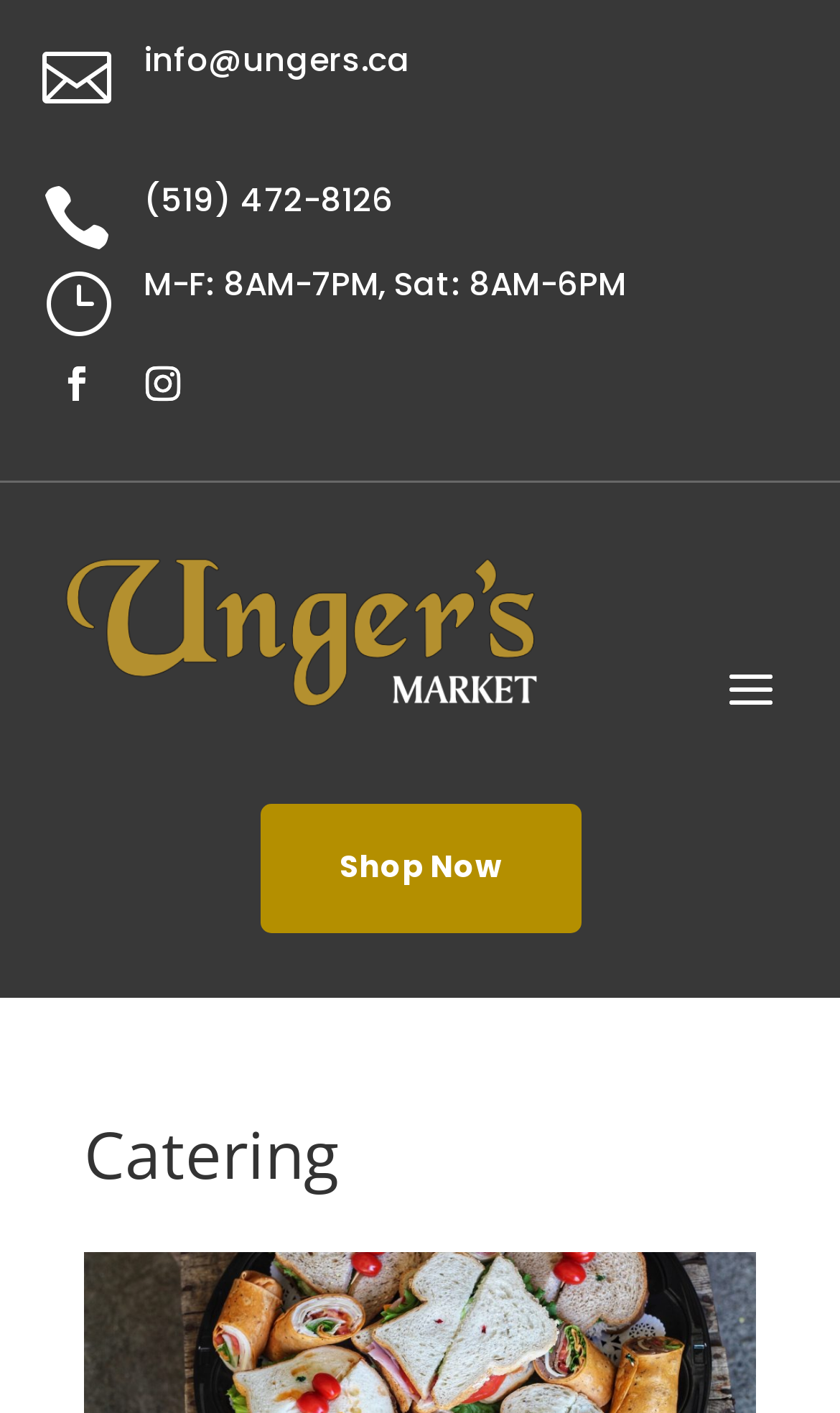Show the bounding box coordinates for the HTML element described as: "Follow".

[0.153, 0.247, 0.235, 0.296]